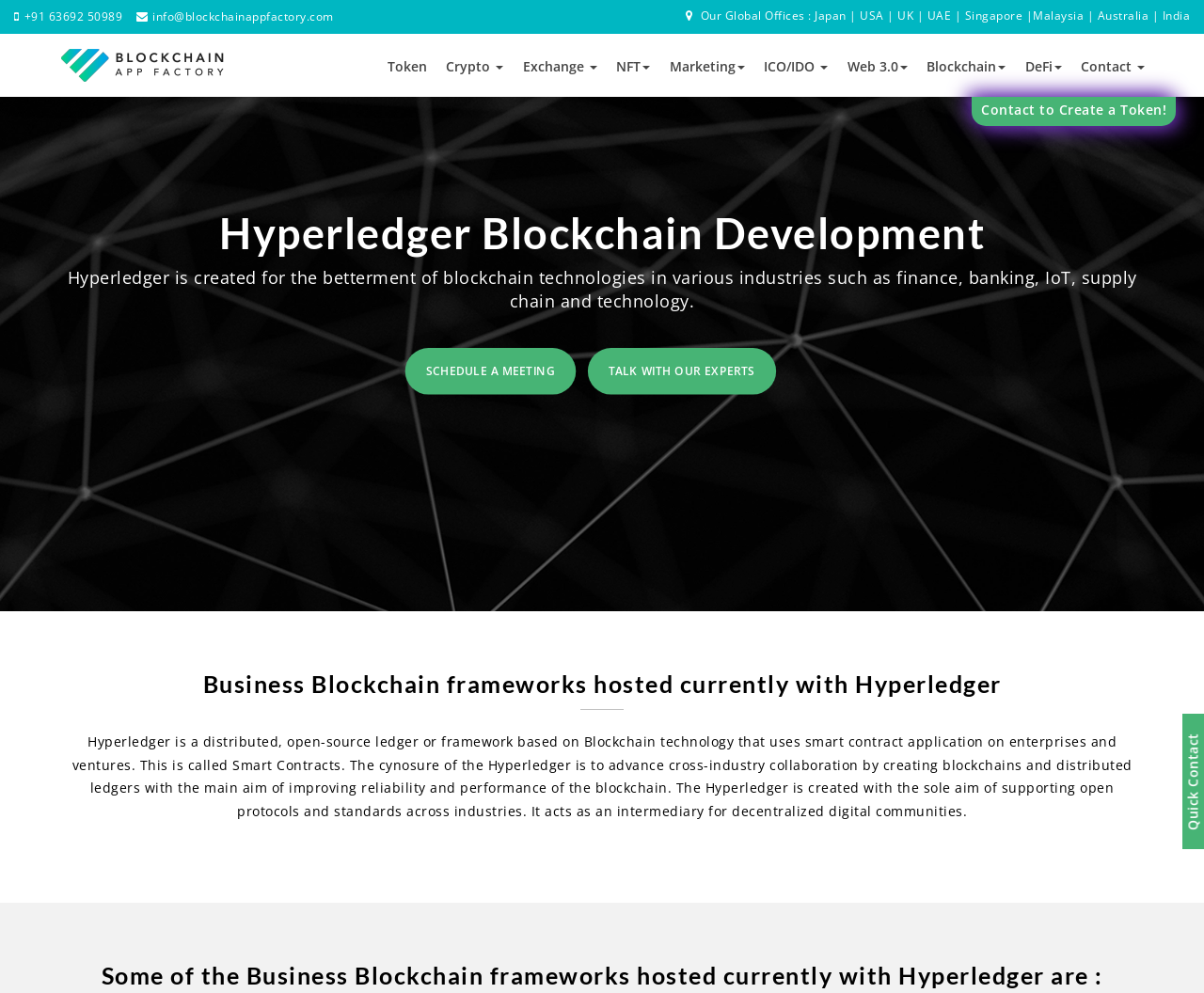For the following element description, predict the bounding box coordinates in the format (top-left x, top-left y, bottom-right x, bottom-right y). All values should be floating point numbers between 0 and 1. Description: Talk with our Experts

[0.488, 0.35, 0.644, 0.397]